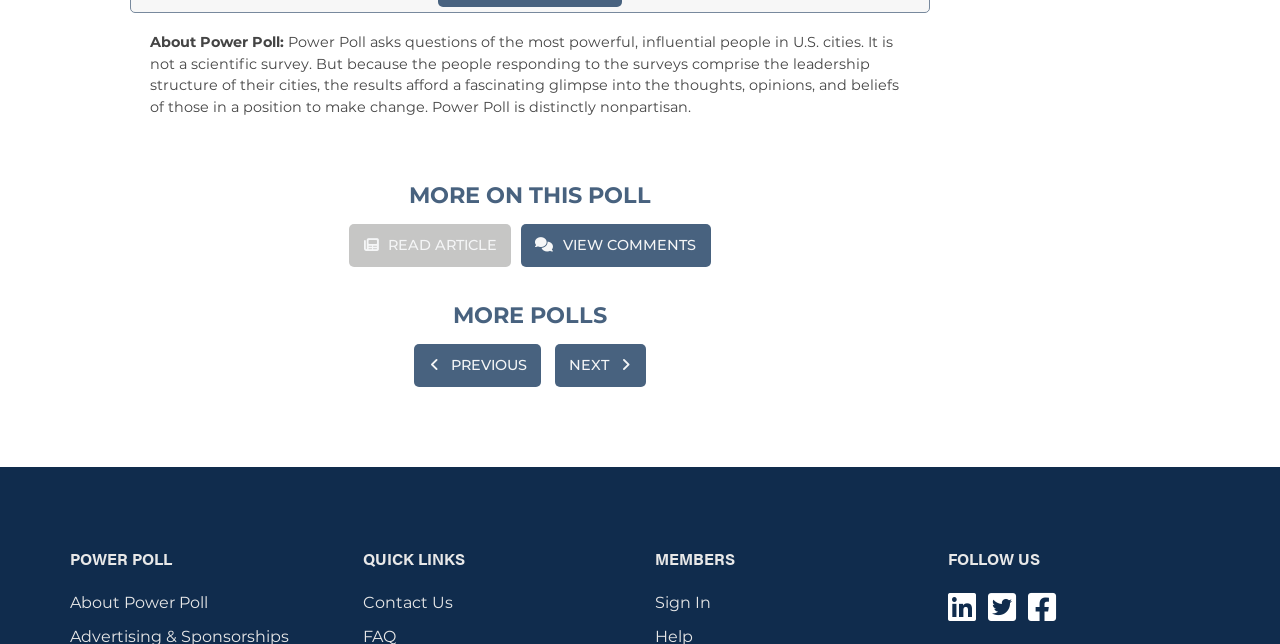Please find the bounding box for the UI component described as follows: "name="s"".

None